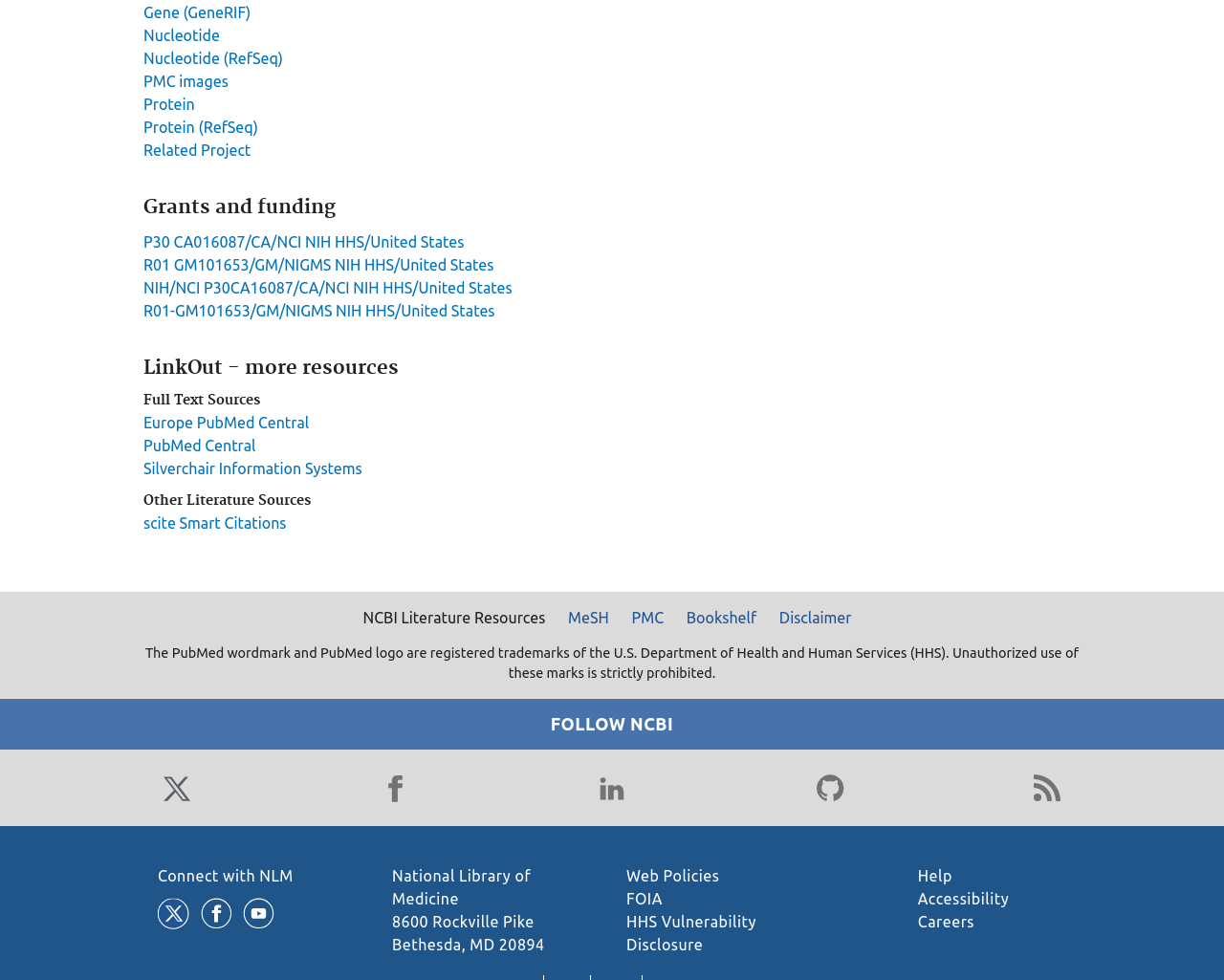Highlight the bounding box coordinates of the element you need to click to perform the following instruction: "Follow NCBI on Twitter."

[0.129, 0.784, 0.16, 0.823]